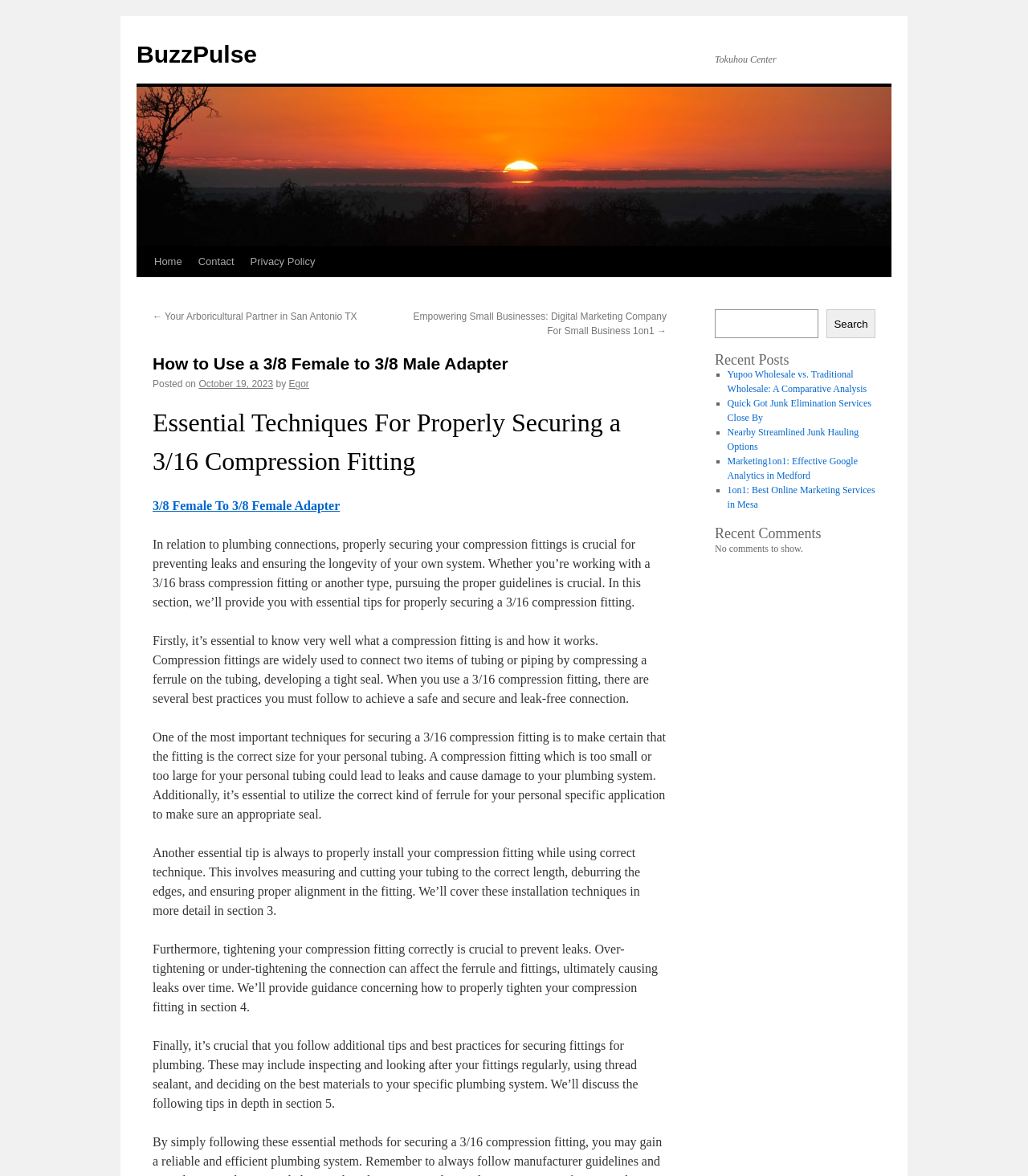Identify and provide the title of the webpage.

How to Use a 3/8 Female to 3/8 Male Adapter